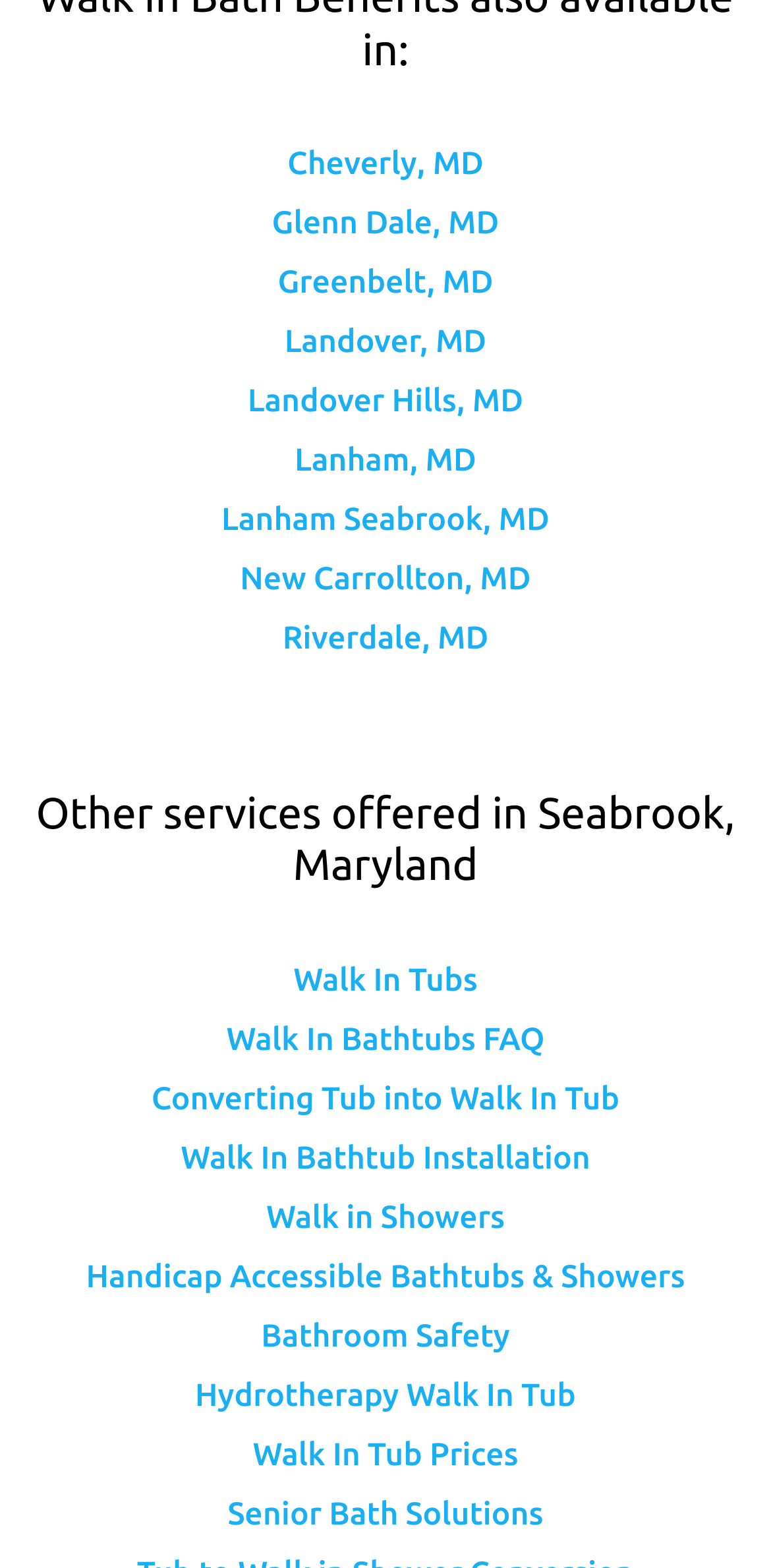Give a one-word or short phrase answer to the question: 
What is the bounding box coordinate of the 'Walk In Tubs' link?

[0.381, 0.614, 0.619, 0.637]